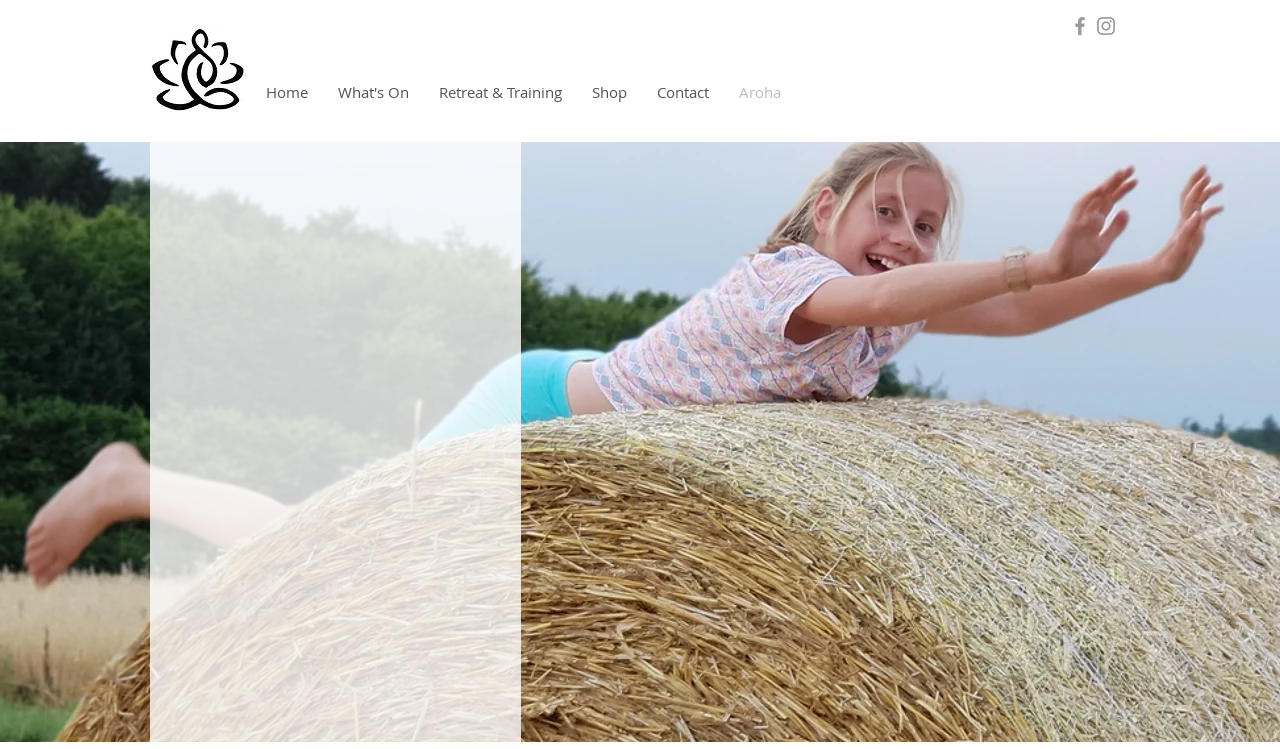Specify the bounding box coordinates of the region I need to click to perform the following instruction: "Click the logo". The coordinates must be four float numbers in the range of 0 to 1, i.e., [left, top, right, bottom].

[0.117, 0.039, 0.192, 0.151]